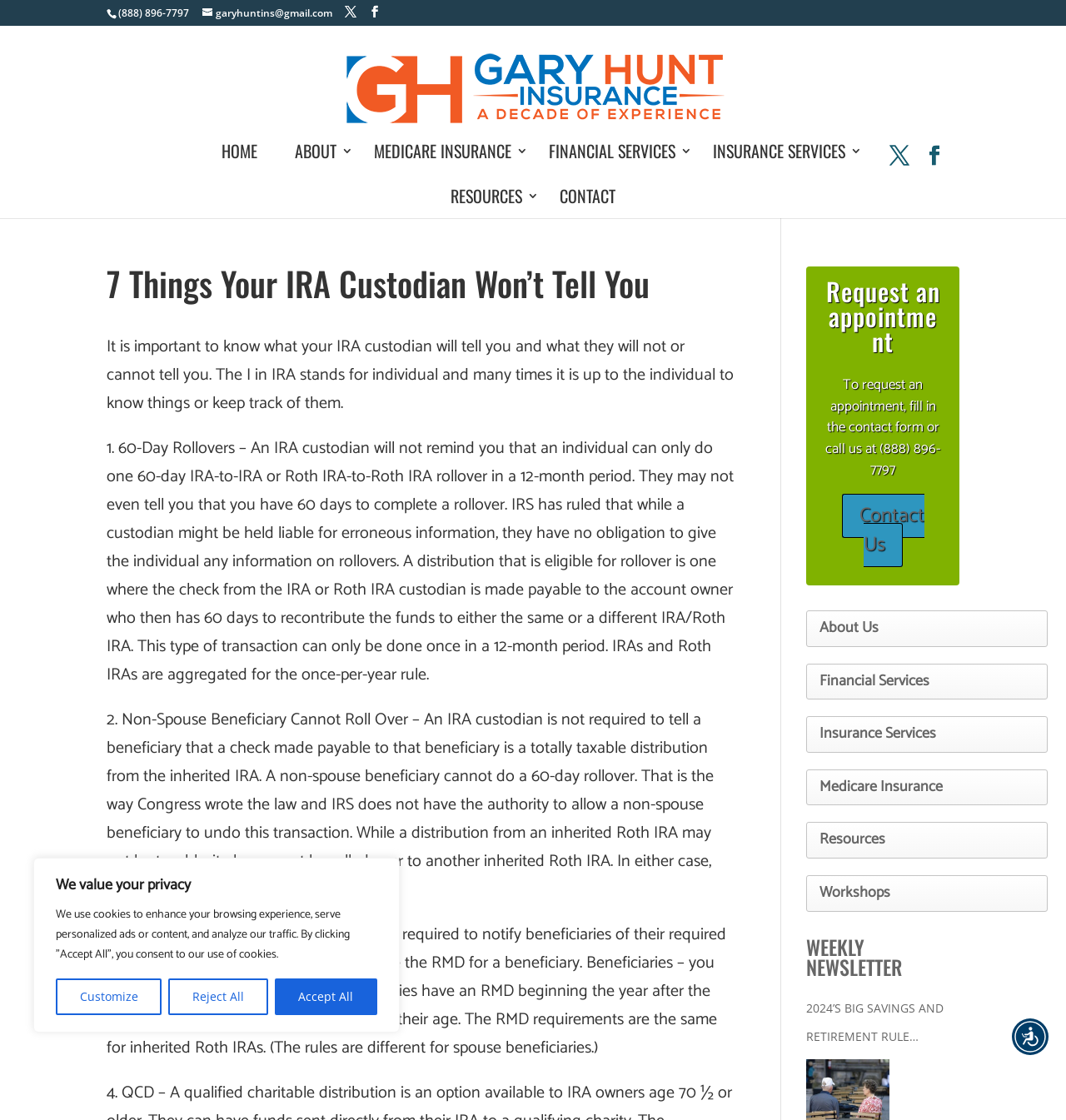Could you highlight the region that needs to be clicked to execute the instruction: "Request an appointment"?

[0.772, 0.249, 0.884, 0.323]